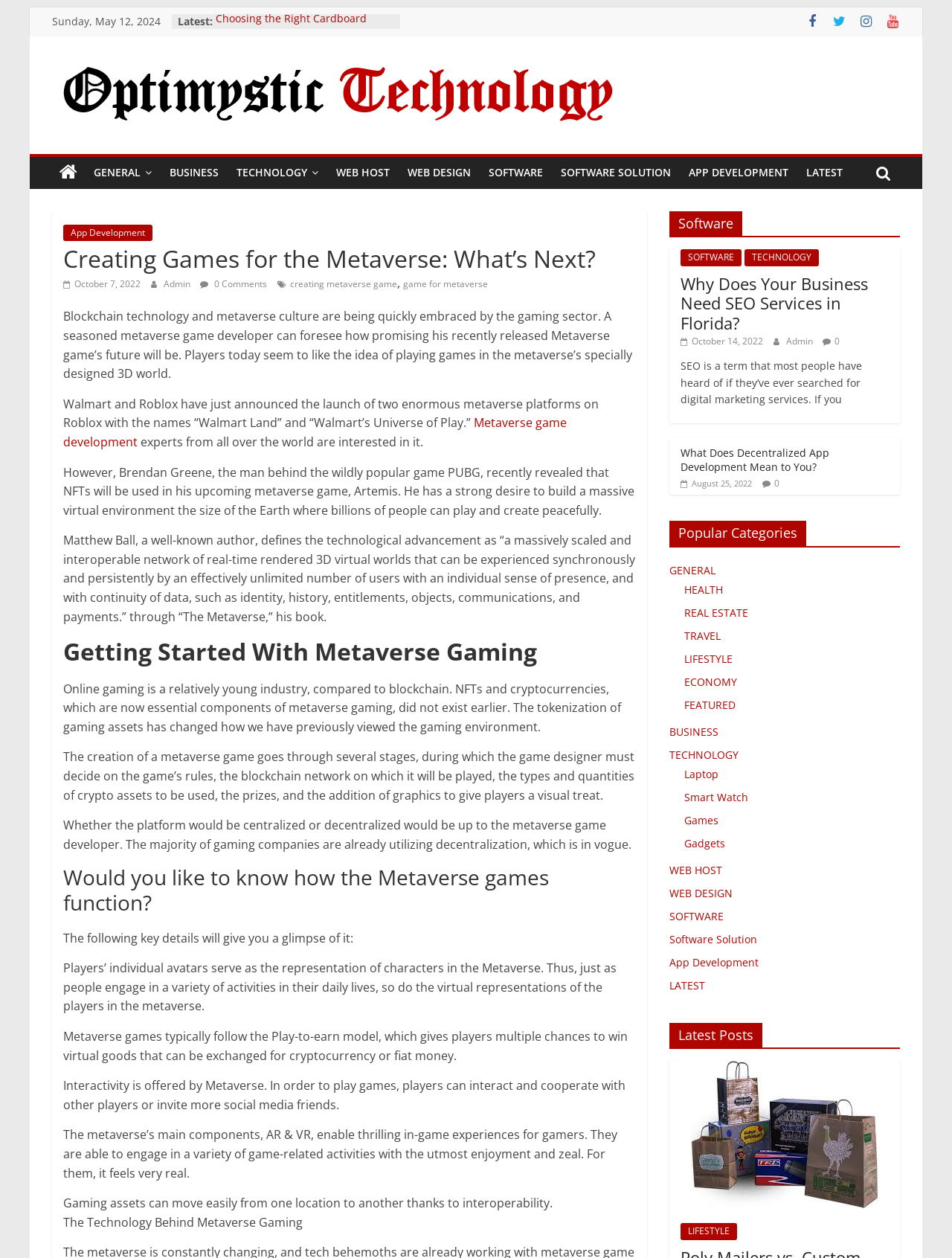Refer to the image and answer the question with as much detail as possible: How many categories are listed under 'Popular Categories'?

I counted the number of categories listed under 'Popular Categories' and found that there are 5 categories: GENERAL, HEALTH, REAL ESTATE, TRAVEL, and LIFESTYLE.